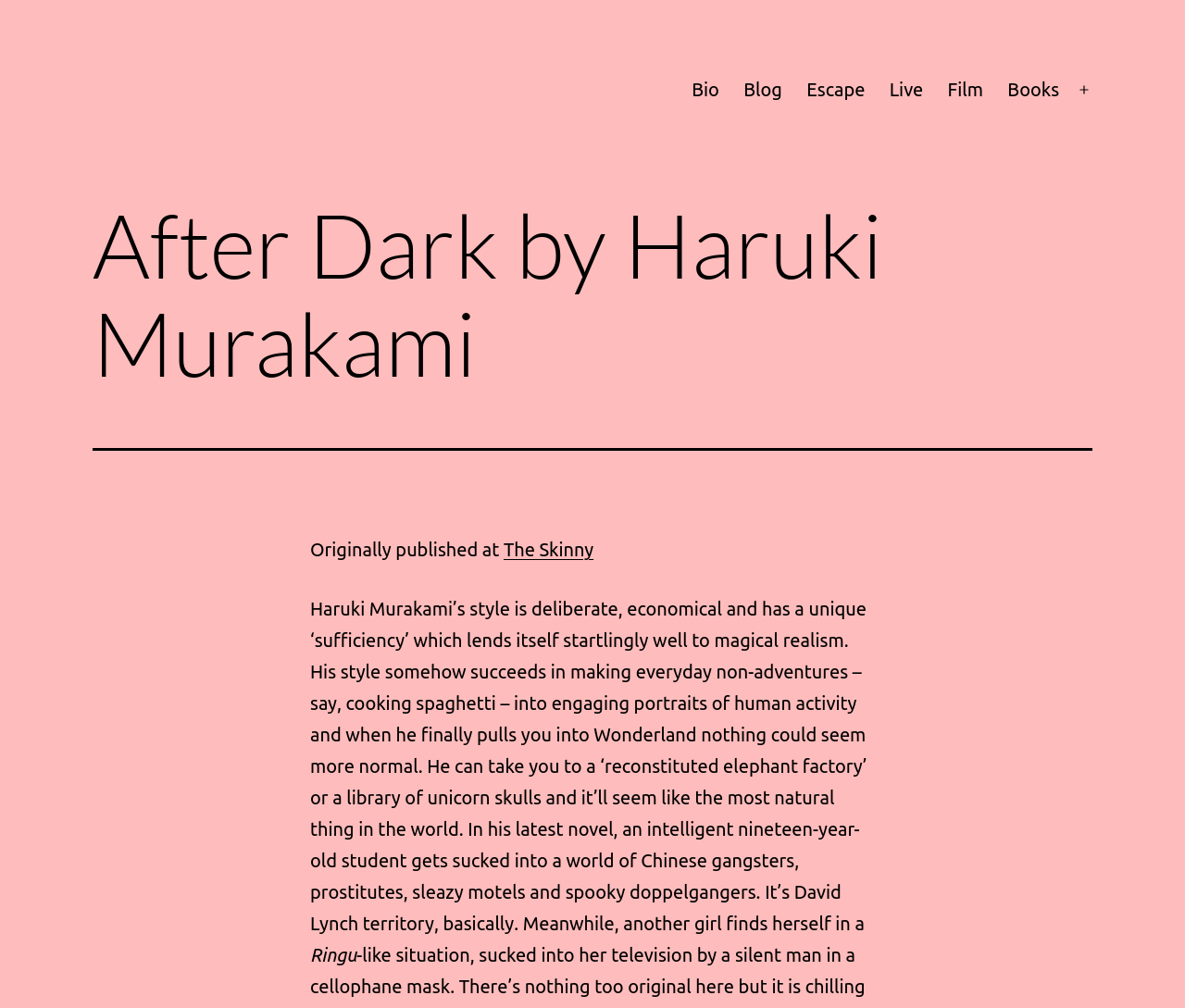Provide the bounding box coordinates in the format (top-left x, top-left y, bottom-right x, bottom-right y). All values are floating point numbers between 0 and 1. Determine the bounding box coordinate of the UI element described as: Contact

None